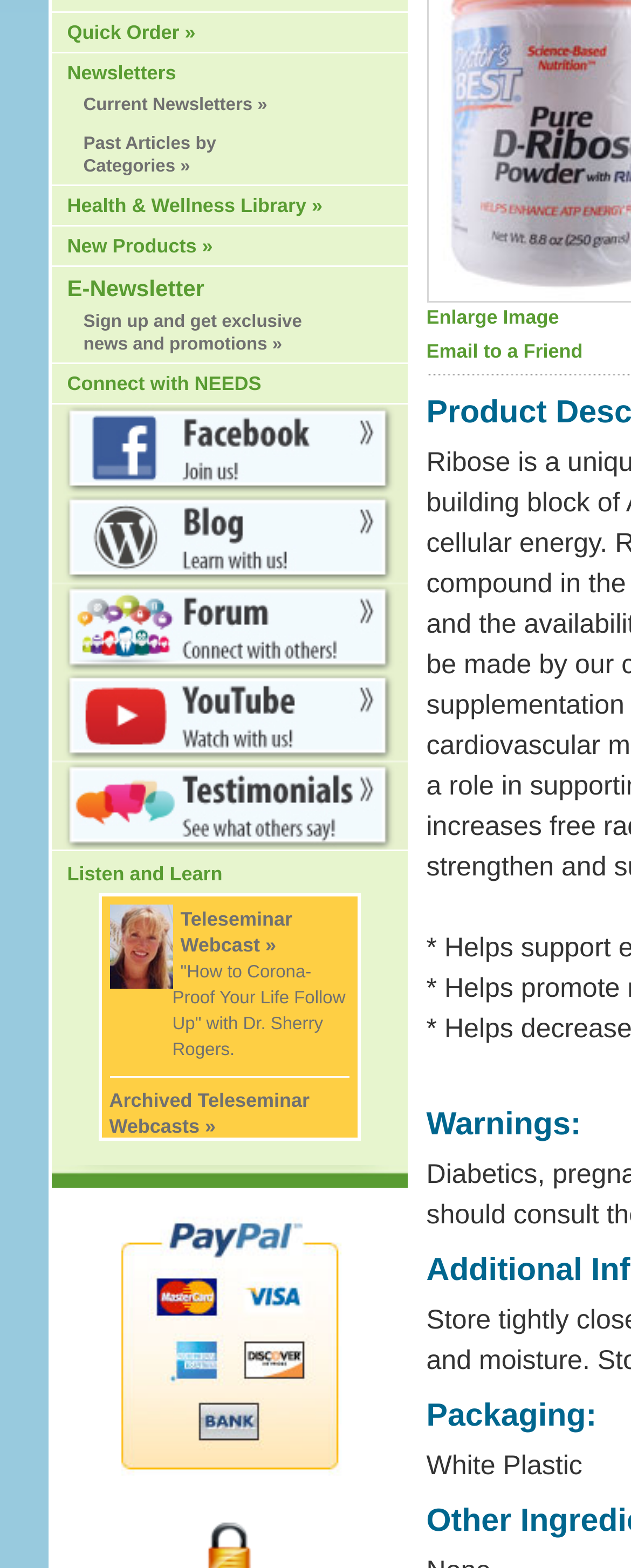Find the bounding box of the web element that fits this description: "Health & Wellness Library »".

[0.106, 0.124, 0.511, 0.138]